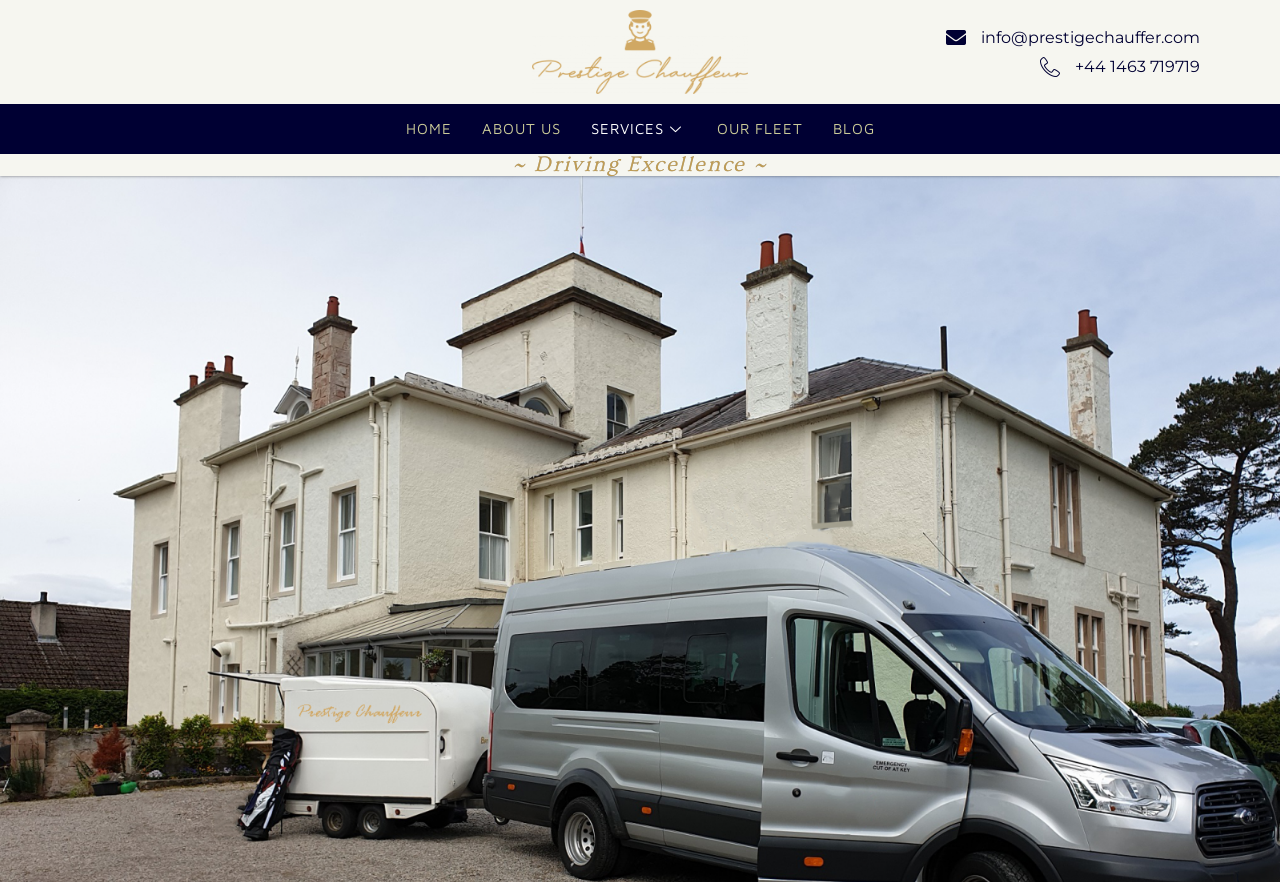Predict the bounding box coordinates for the UI element described as: "About Us". The coordinates should be four float numbers between 0 and 1, presented as [left, top, right, bottom].

[0.364, 0.118, 0.45, 0.175]